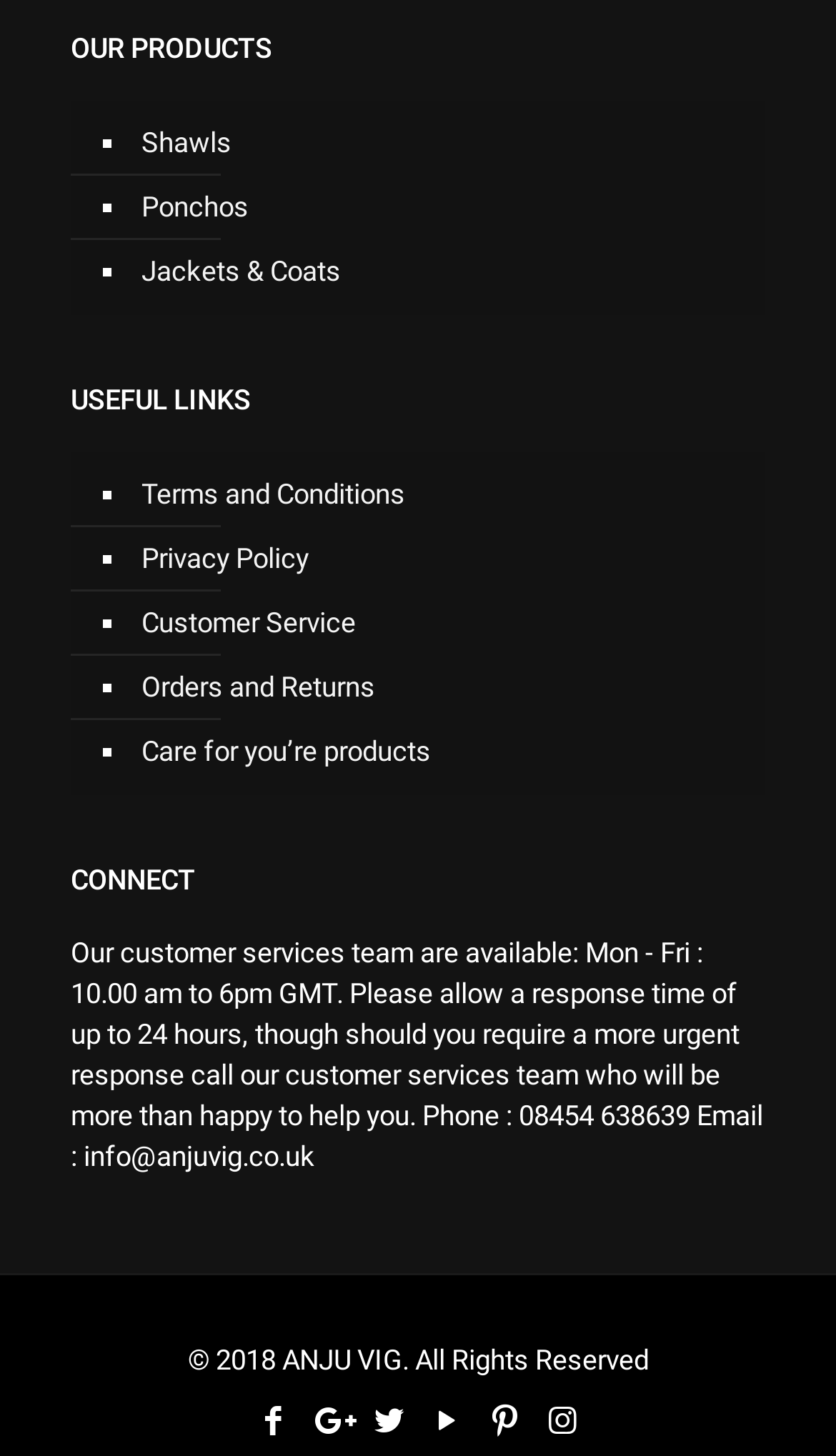What is the phone number for customer service?
From the image, respond using a single word or phrase.

08454 638639